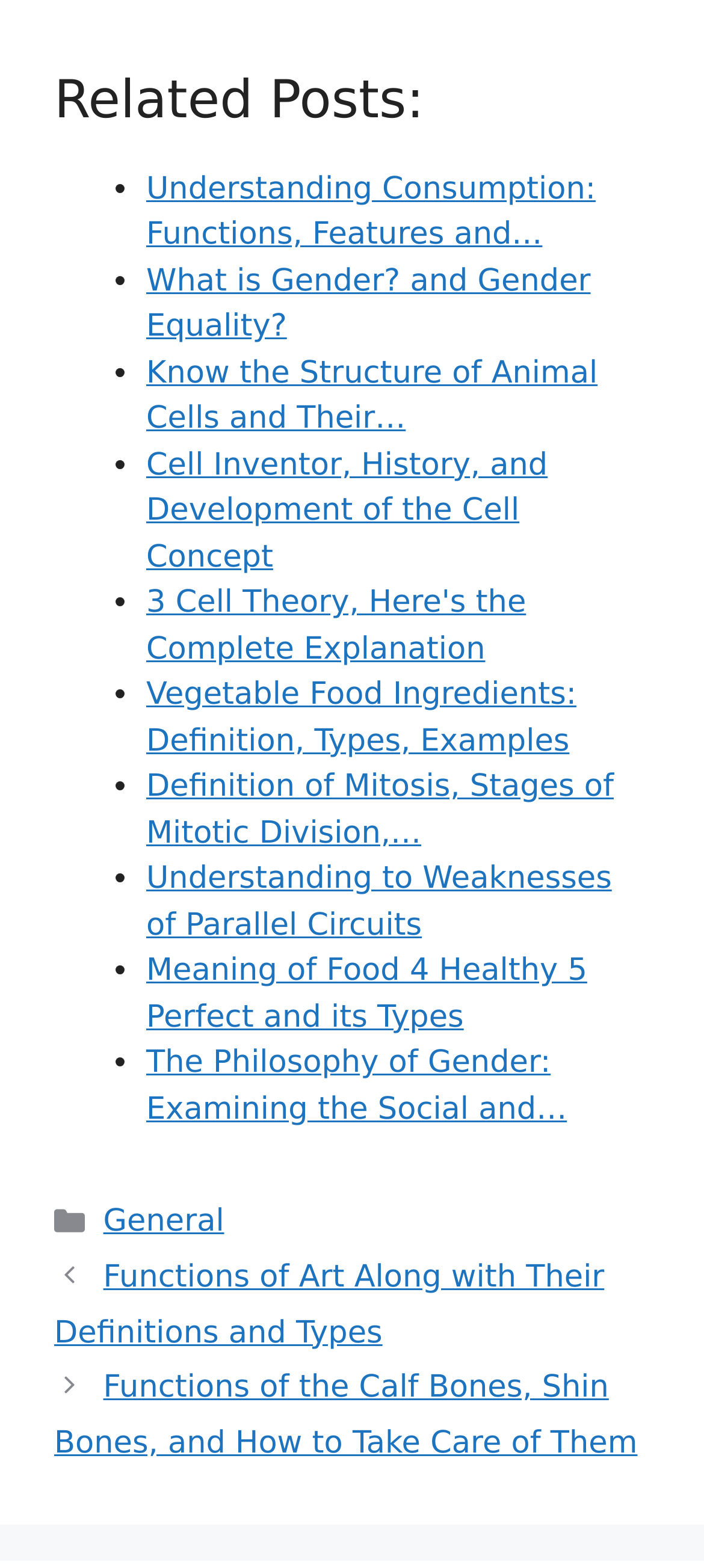Identify the bounding box coordinates for the element you need to click to achieve the following task: "read post 'Functions of Art Along with Their Definitions and Types'". The coordinates must be four float values ranging from 0 to 1, formatted as [left, top, right, bottom].

[0.077, 0.803, 0.858, 0.862]